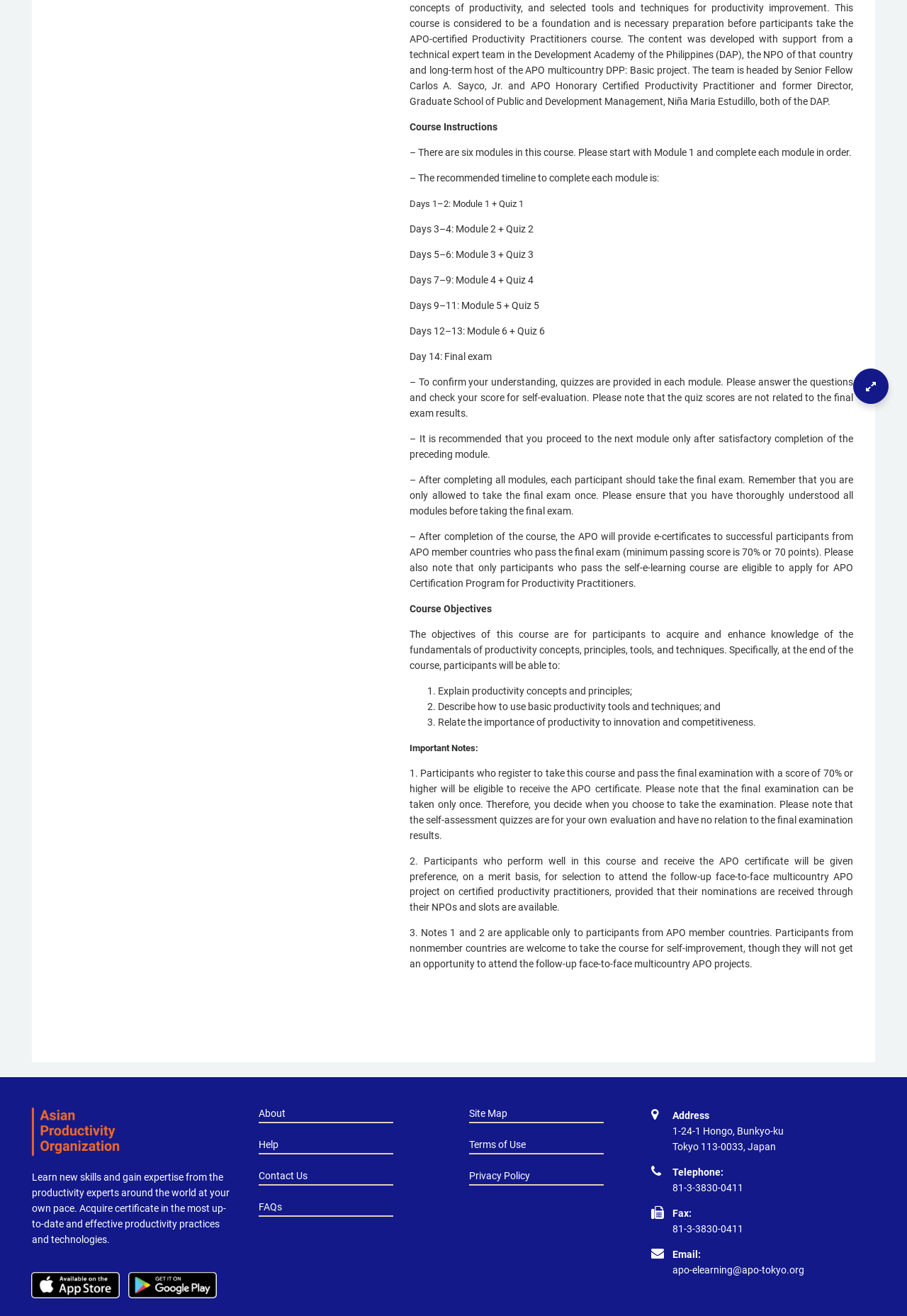Locate the bounding box of the UI element described in the following text: "Help".

[0.285, 0.866, 0.307, 0.874]